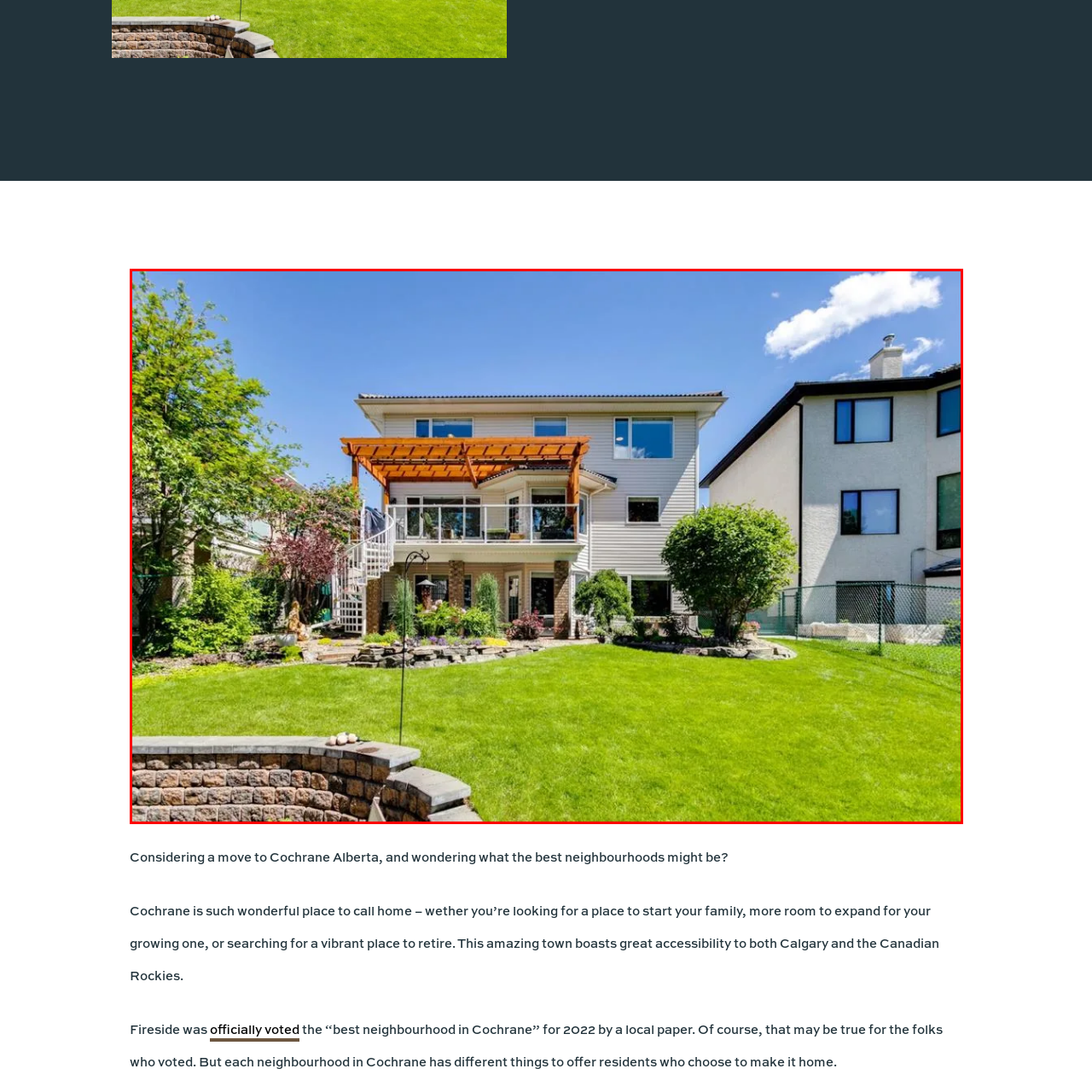How many stories does the house have?
Analyze the image highlighted by the red bounding box and give a detailed response to the question using the information from the image.

The caption explicitly states that the house is a two-story home, which is a key feature of its design.